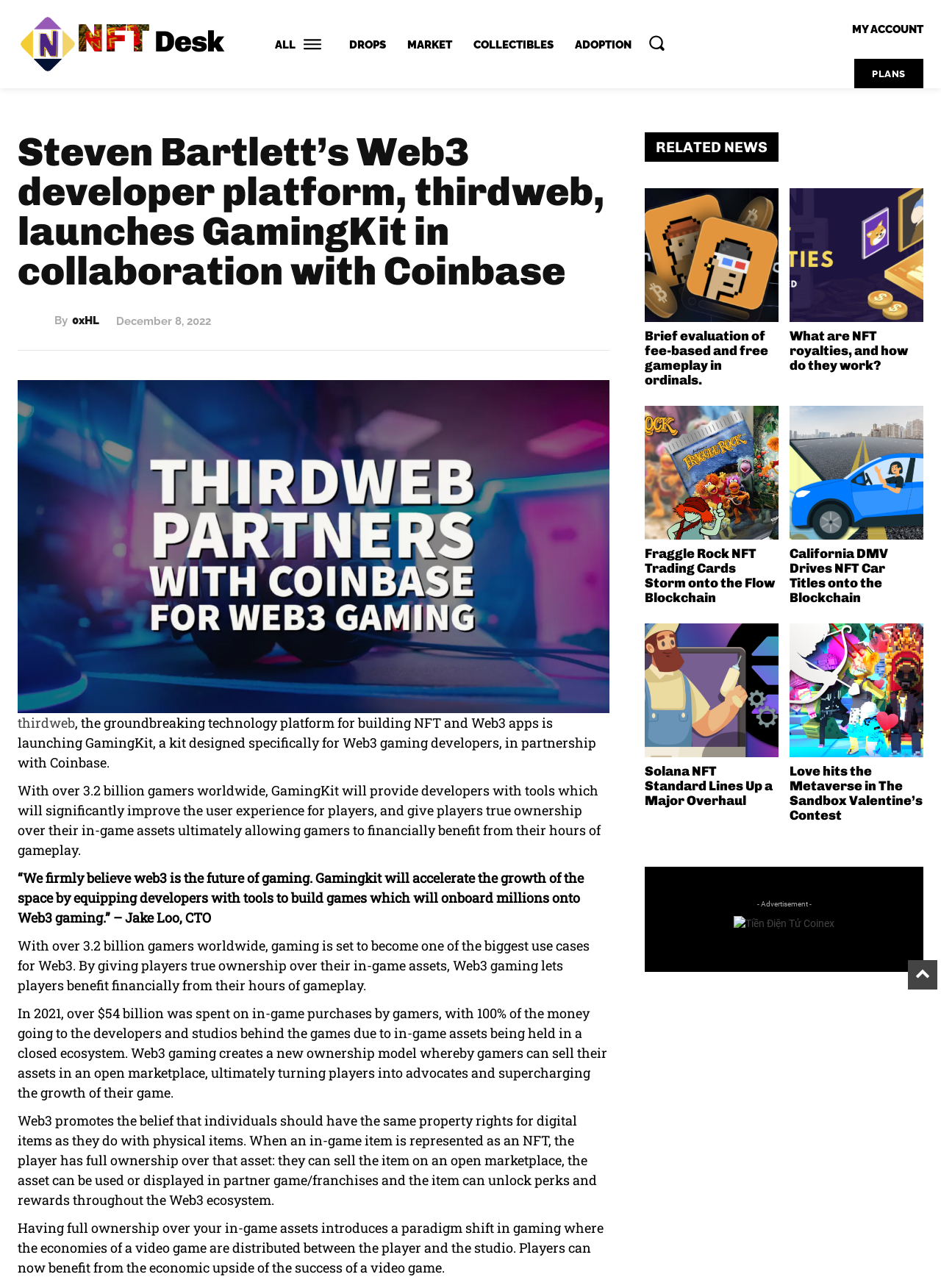Given the element description, predict the bounding box coordinates in the format (top-left x, top-left y, bottom-right x, bottom-right y). Make sure all values are between 0 and 1. Here is the element description: parent_node: By title="0xHL"

[0.019, 0.238, 0.058, 0.261]